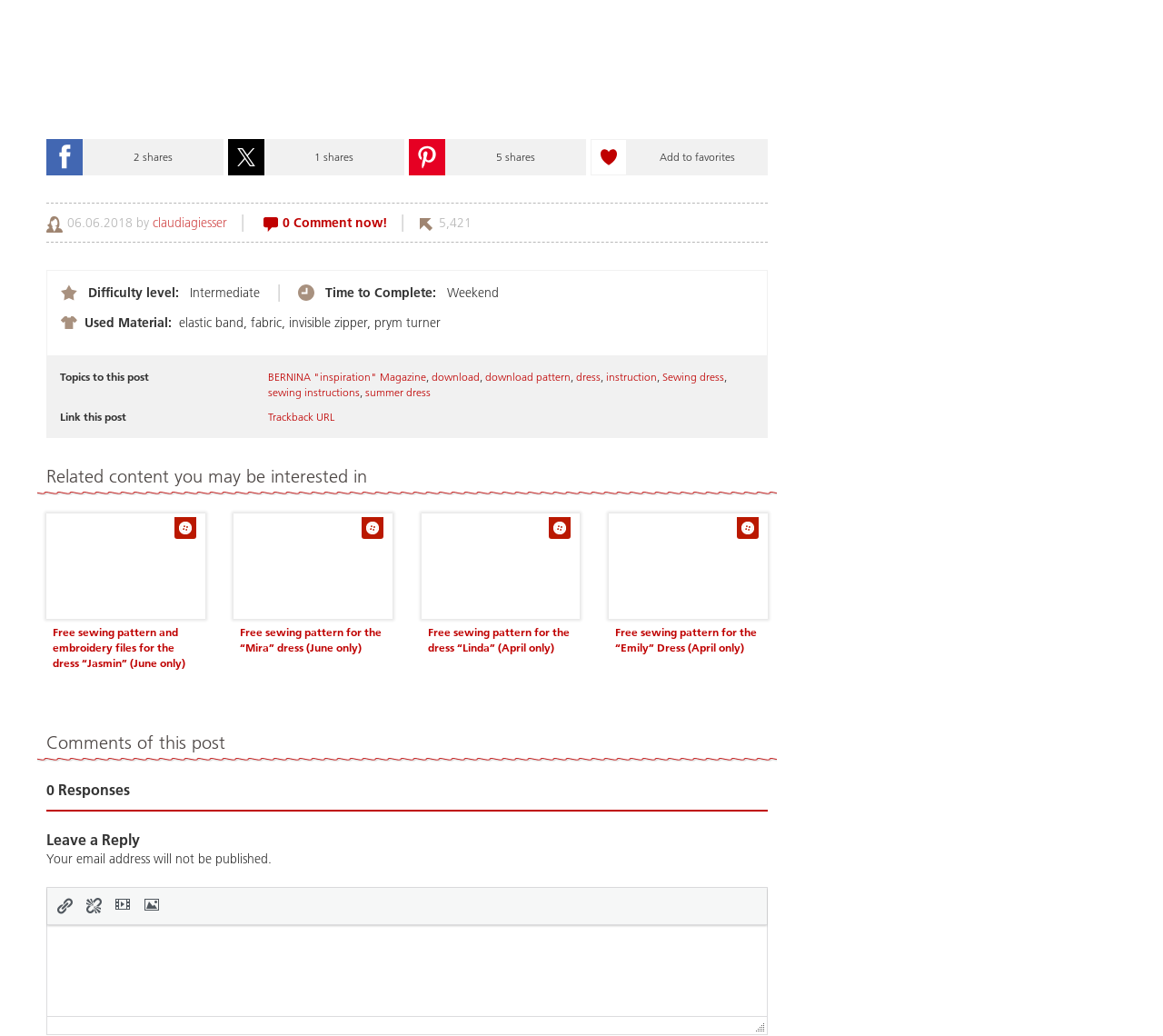Determine the bounding box coordinates of the clickable area required to perform the following instruction: "Click on 'Add to favorites' button". The coordinates should be represented as four float numbers between 0 and 1: [left, top, right, bottom].

[0.508, 0.134, 0.66, 0.17]